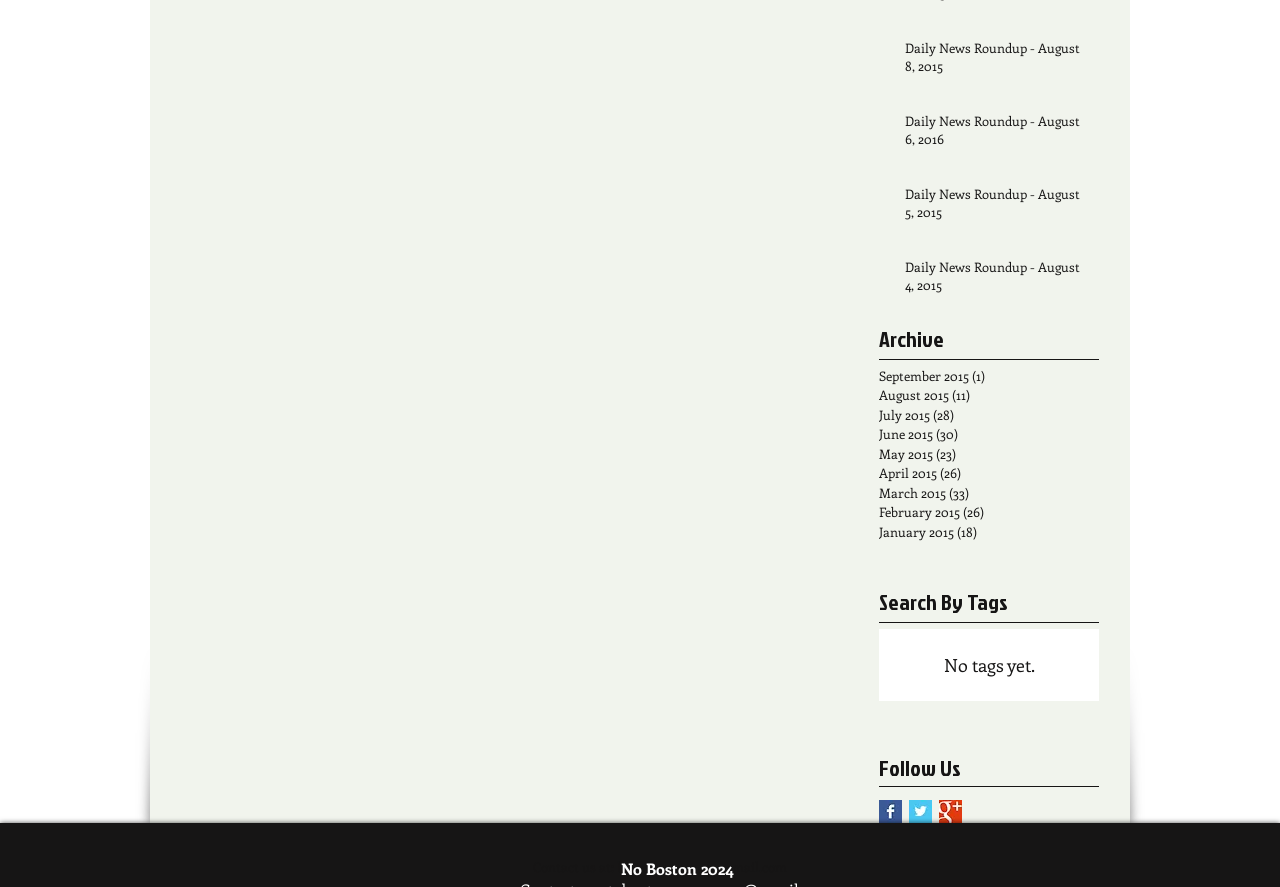How many social media platforms are listed?
Give a thorough and detailed response to the question.

I looked at the 'Follow Us' section and found three social media platforms listed: Facebook, Twitter, and Google+.